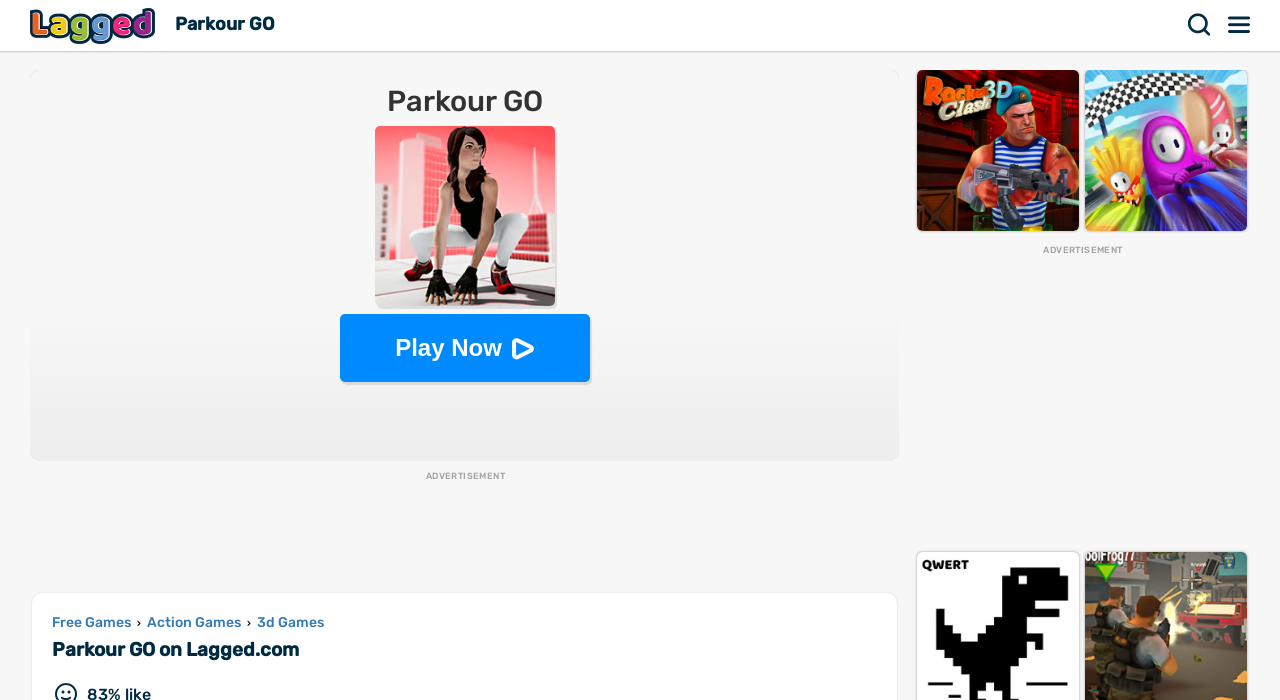Determine the bounding box coordinates (top-left x, top-left y, bottom-right x, bottom-right y) of the UI element described in the following text: Lagged

[0.023, 0.0, 0.125, 0.073]